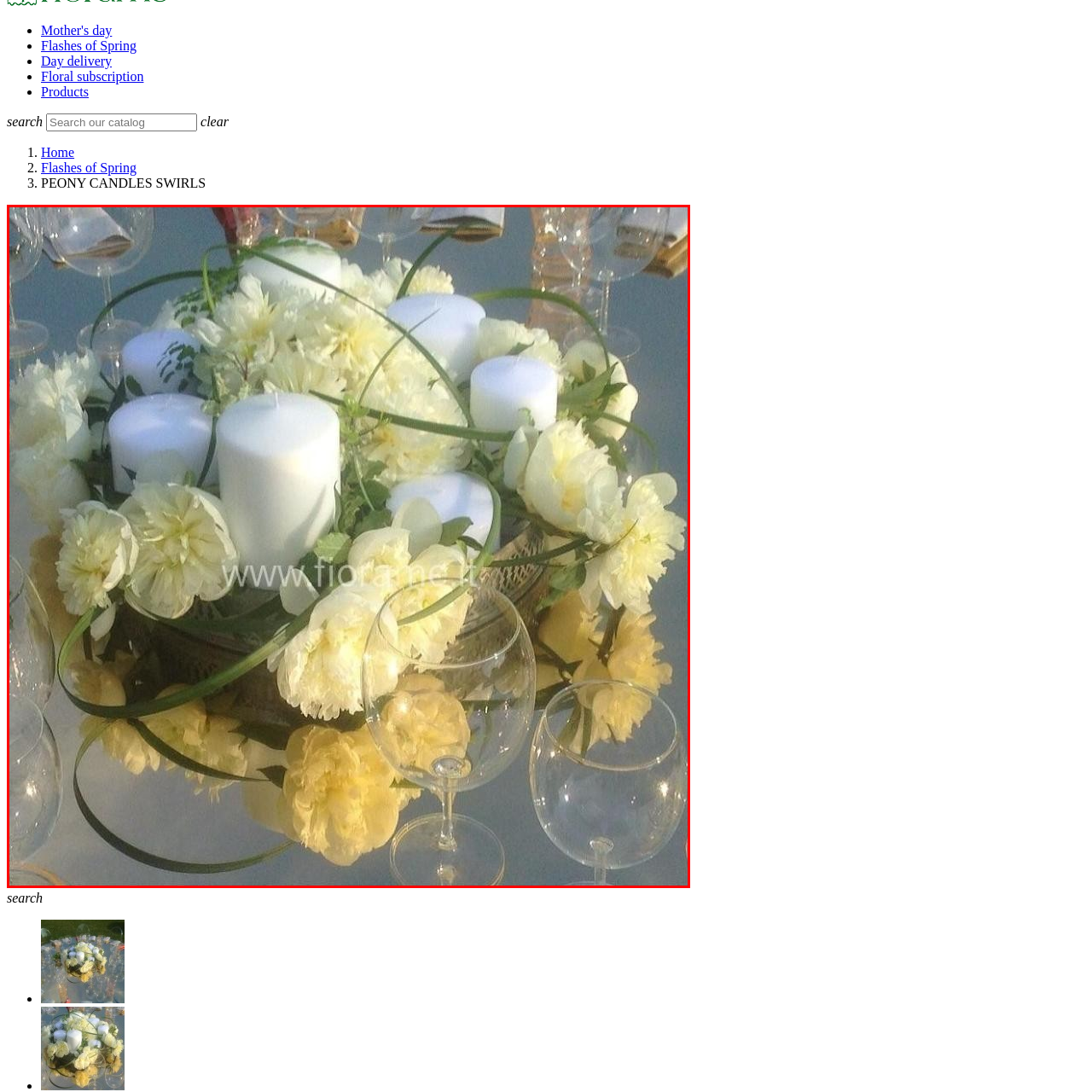Consider the image within the red frame and reply with a brief answer: What is the shape of the container?

round